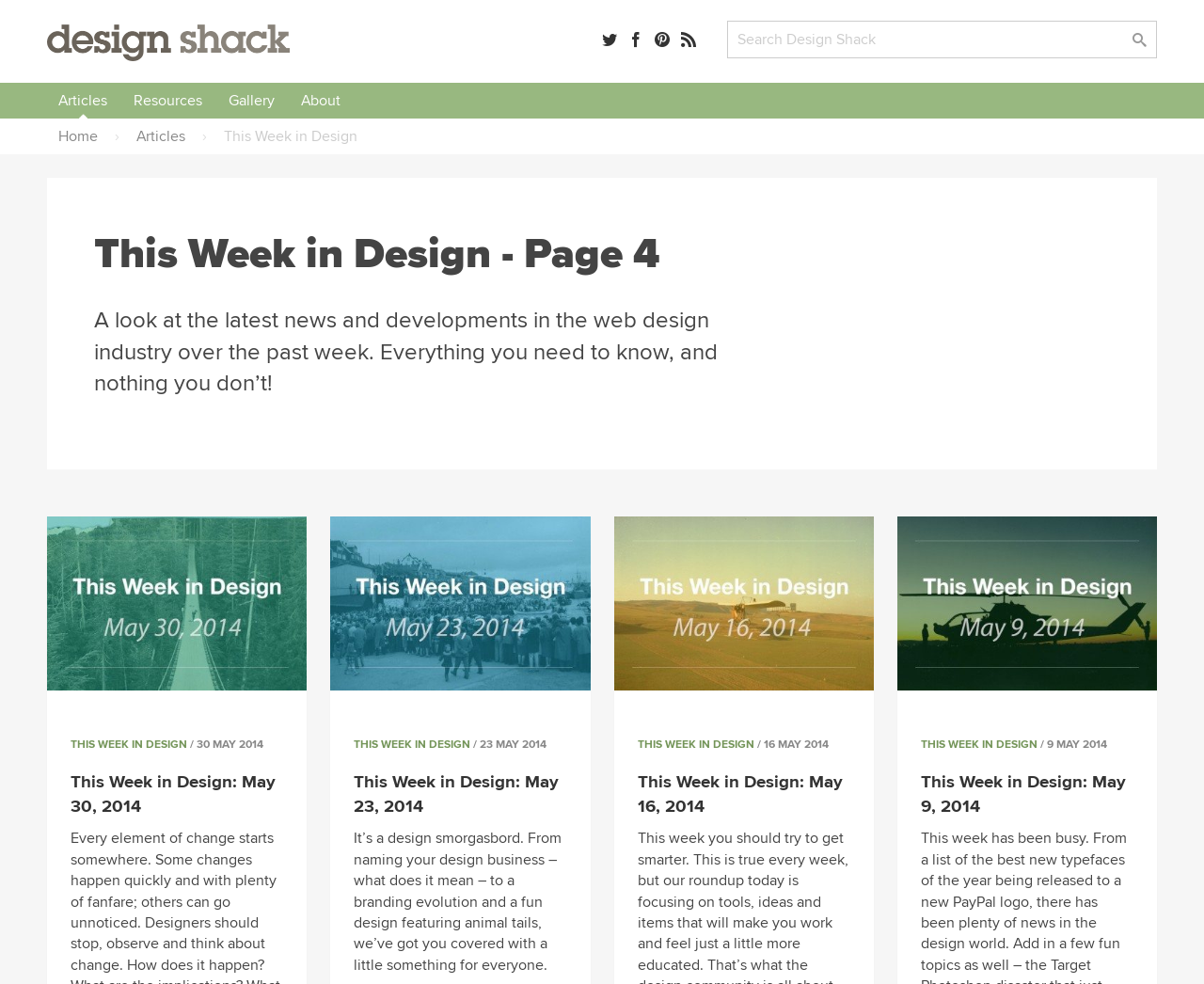Locate and generate the text content of the webpage's heading.

This Week in Design - Page 4